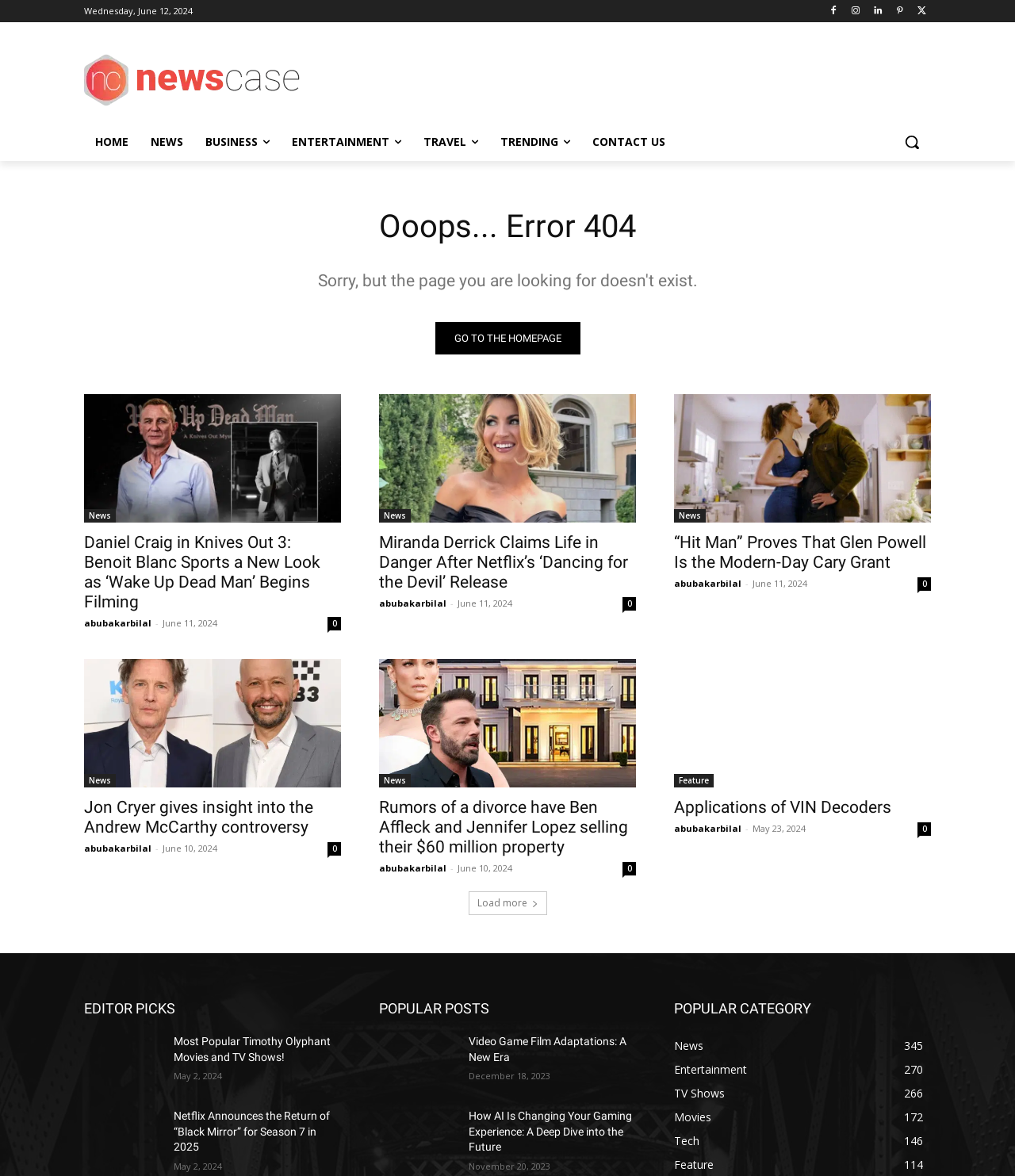Determine the bounding box coordinates of the clickable element to complete this instruction: "load more news". Provide the coordinates in the format of four float numbers between 0 and 1, [left, top, right, bottom].

[0.461, 0.758, 0.539, 0.778]